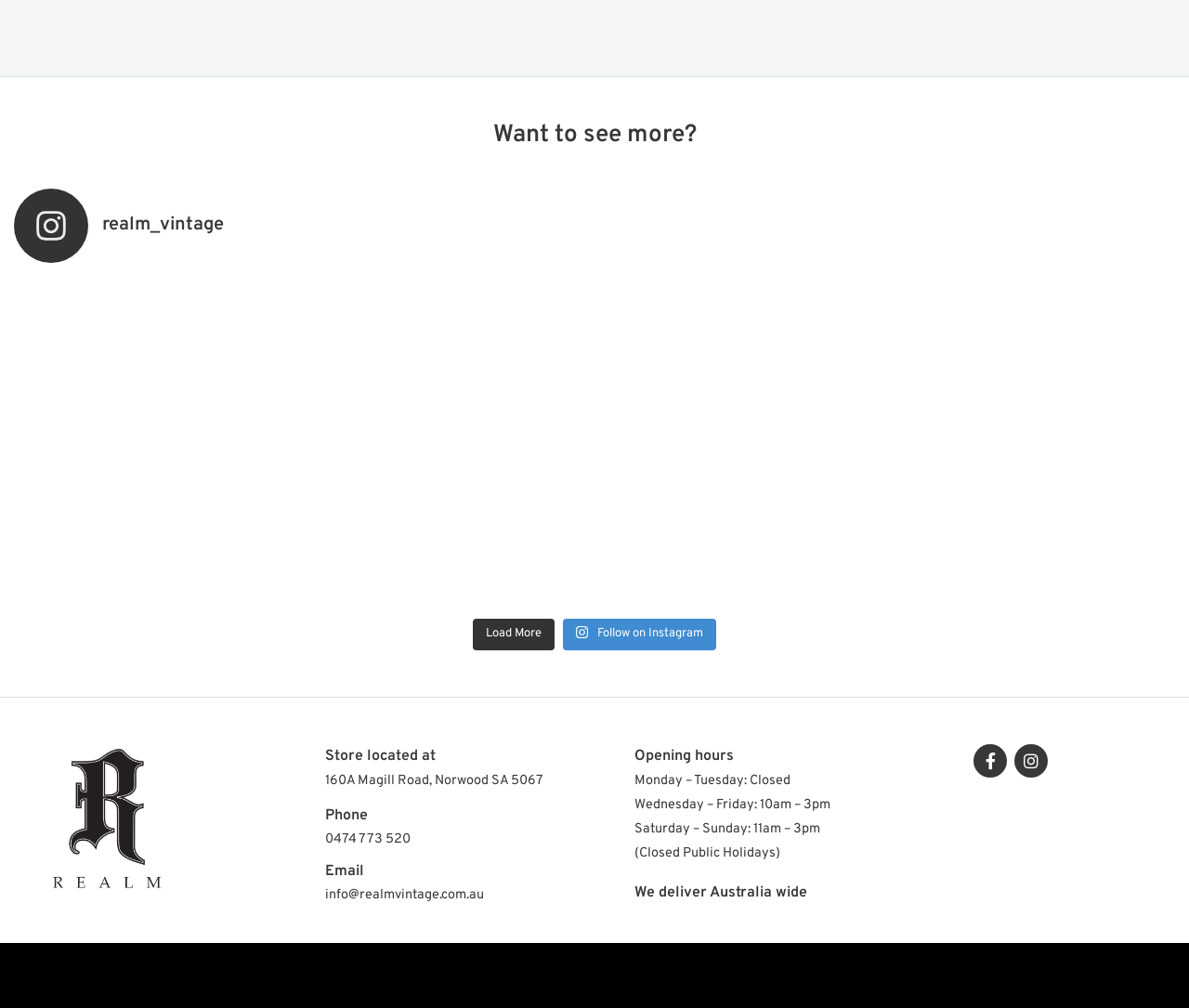Can the store deliver furniture to other states in Australia? Examine the screenshot and reply using just one word or a brief phrase.

Yes